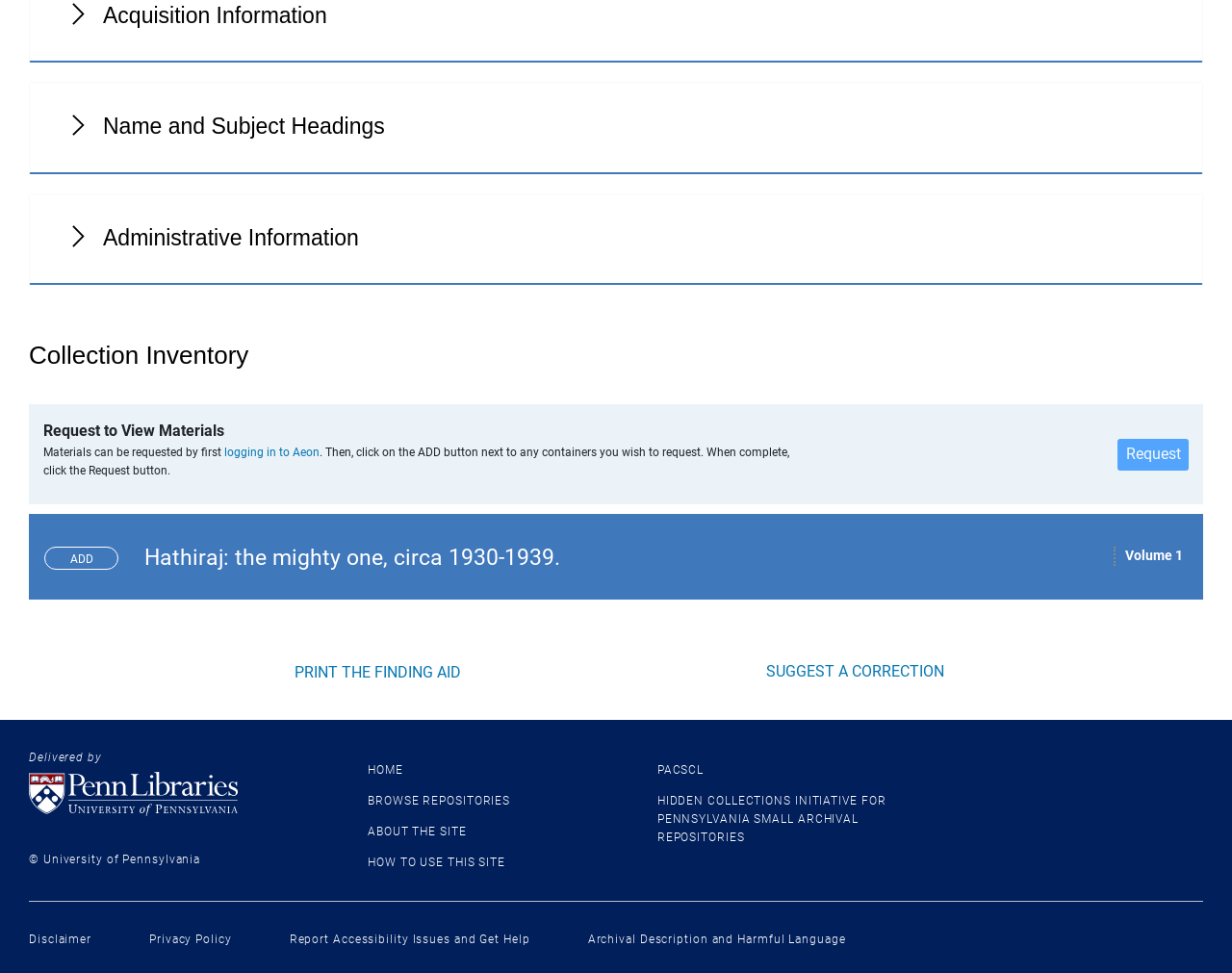Determine the bounding box for the described HTML element: "About the site". Ensure the coordinates are four float numbers between 0 and 1 in the format [left, top, right, bottom].

[0.298, 0.848, 0.379, 0.862]